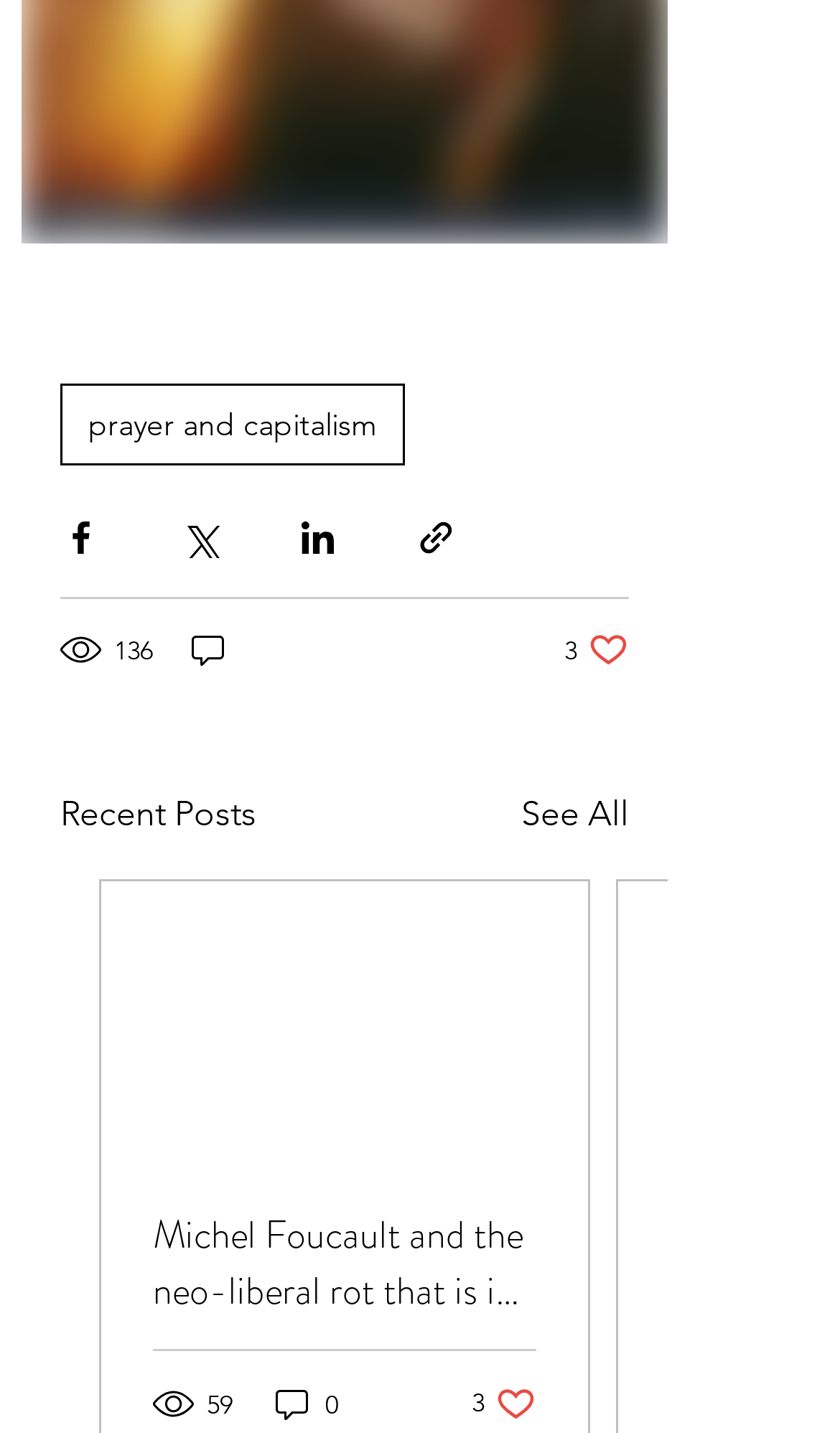Determine the bounding box coordinates of the region to click in order to accomplish the following instruction: "See all posts". Provide the coordinates as four float numbers between 0 and 1, specifically [left, top, right, bottom].

[0.621, 0.55, 0.749, 0.587]